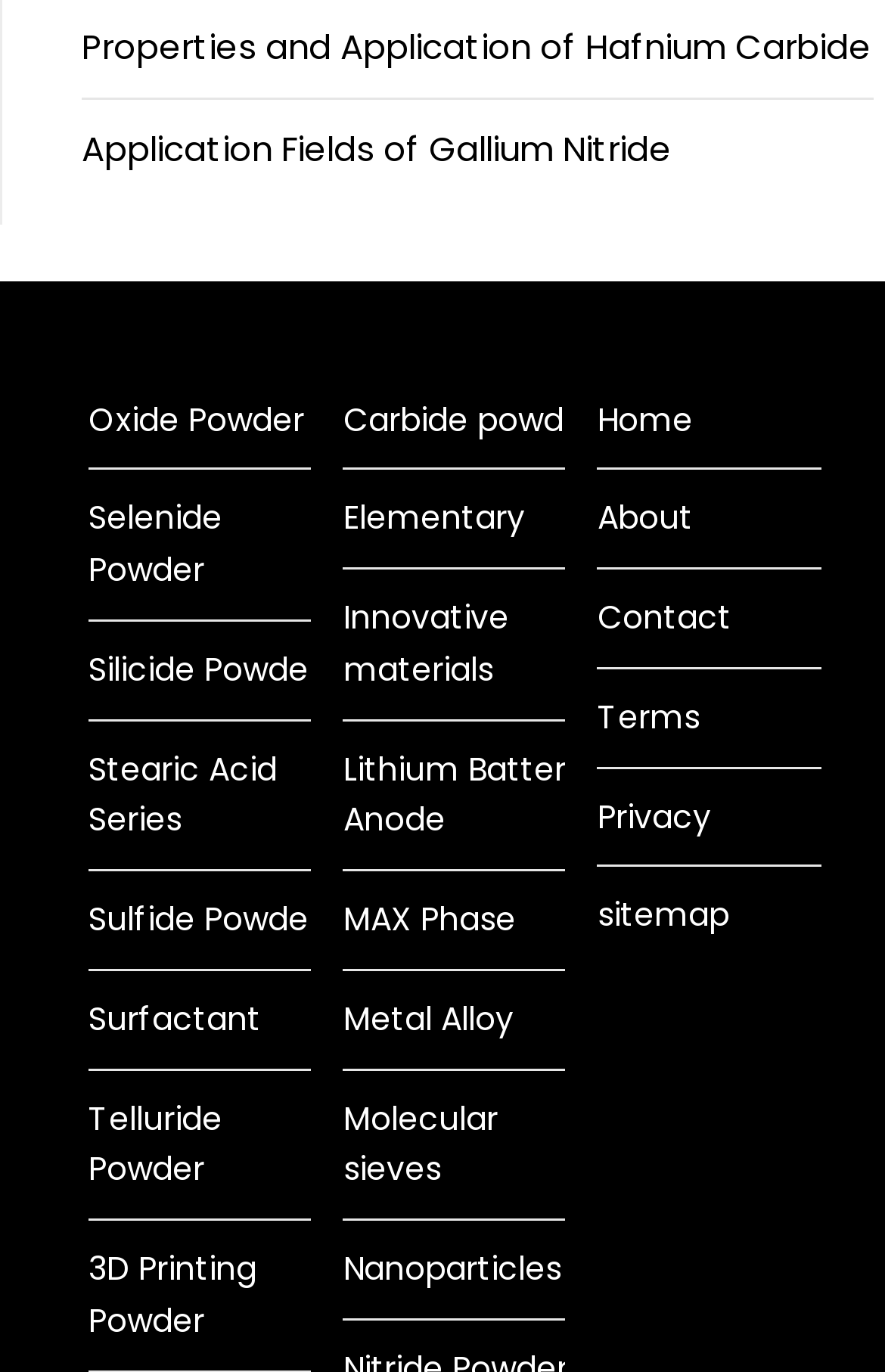Find the bounding box coordinates of the clickable area required to complete the following action: "Go to Home page".

[0.675, 0.289, 0.783, 0.322]